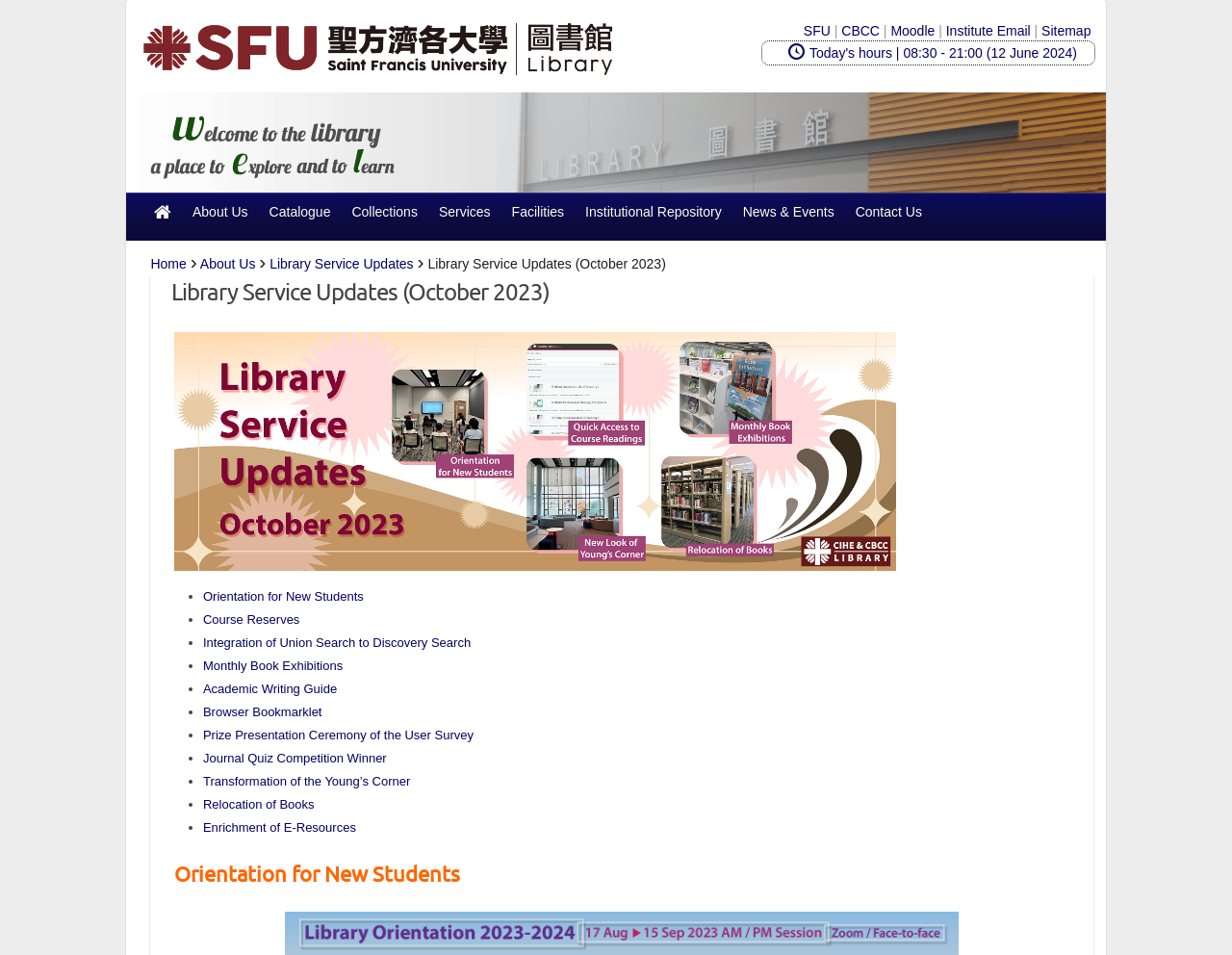What is the purpose of the 'Institutional Repository' link?
Using the image as a reference, answer the question in detail.

The 'Institutional Repository' link is located in the menu bar near the top of the webpage, and it is likely that it provides access to the institutional repository of the library. This is a common feature of library websites, where users can access scholarly works and other resources.